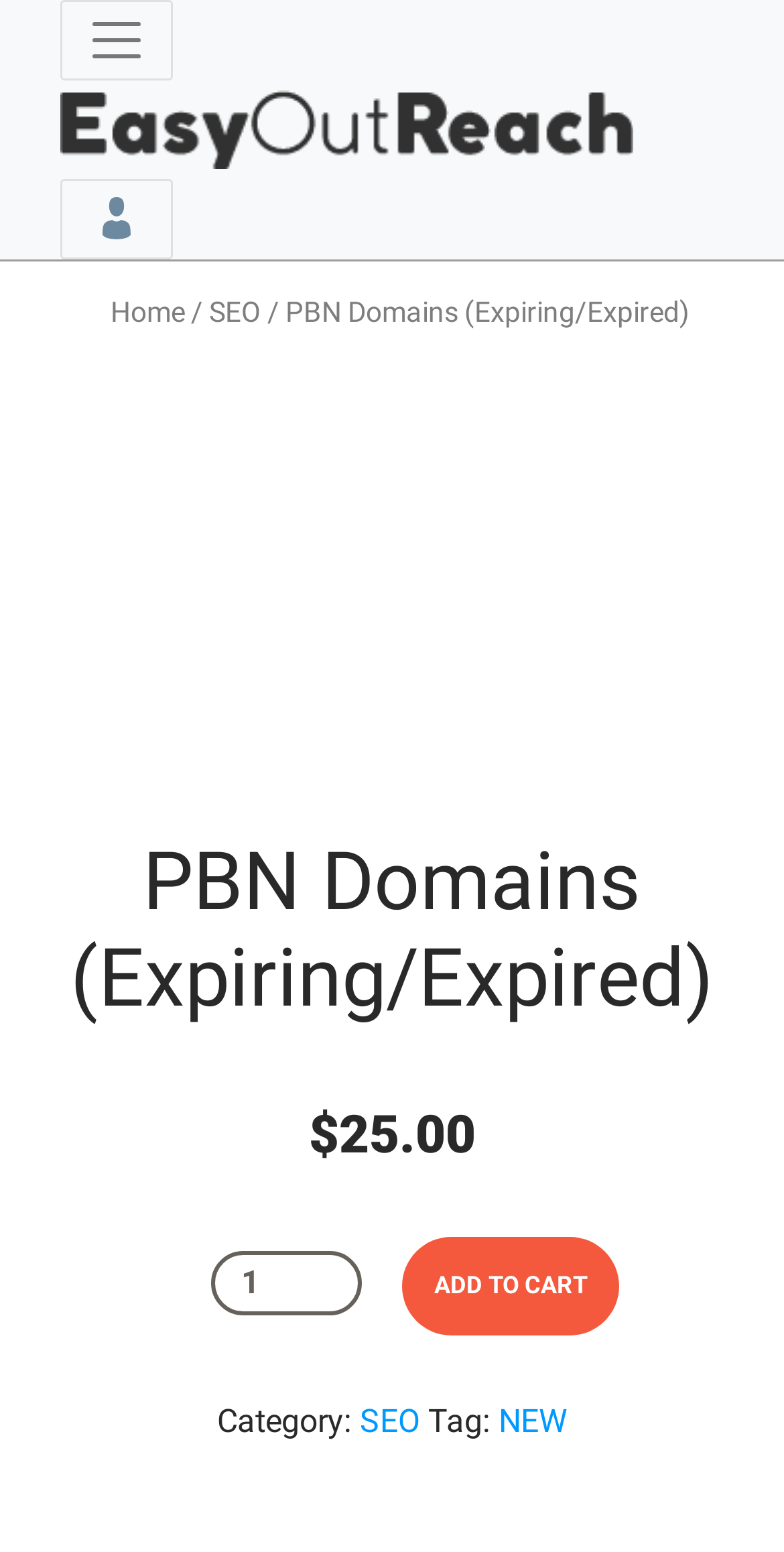What category does the PBN Domain belong to?
Answer with a single word or phrase, using the screenshot for reference.

SEO